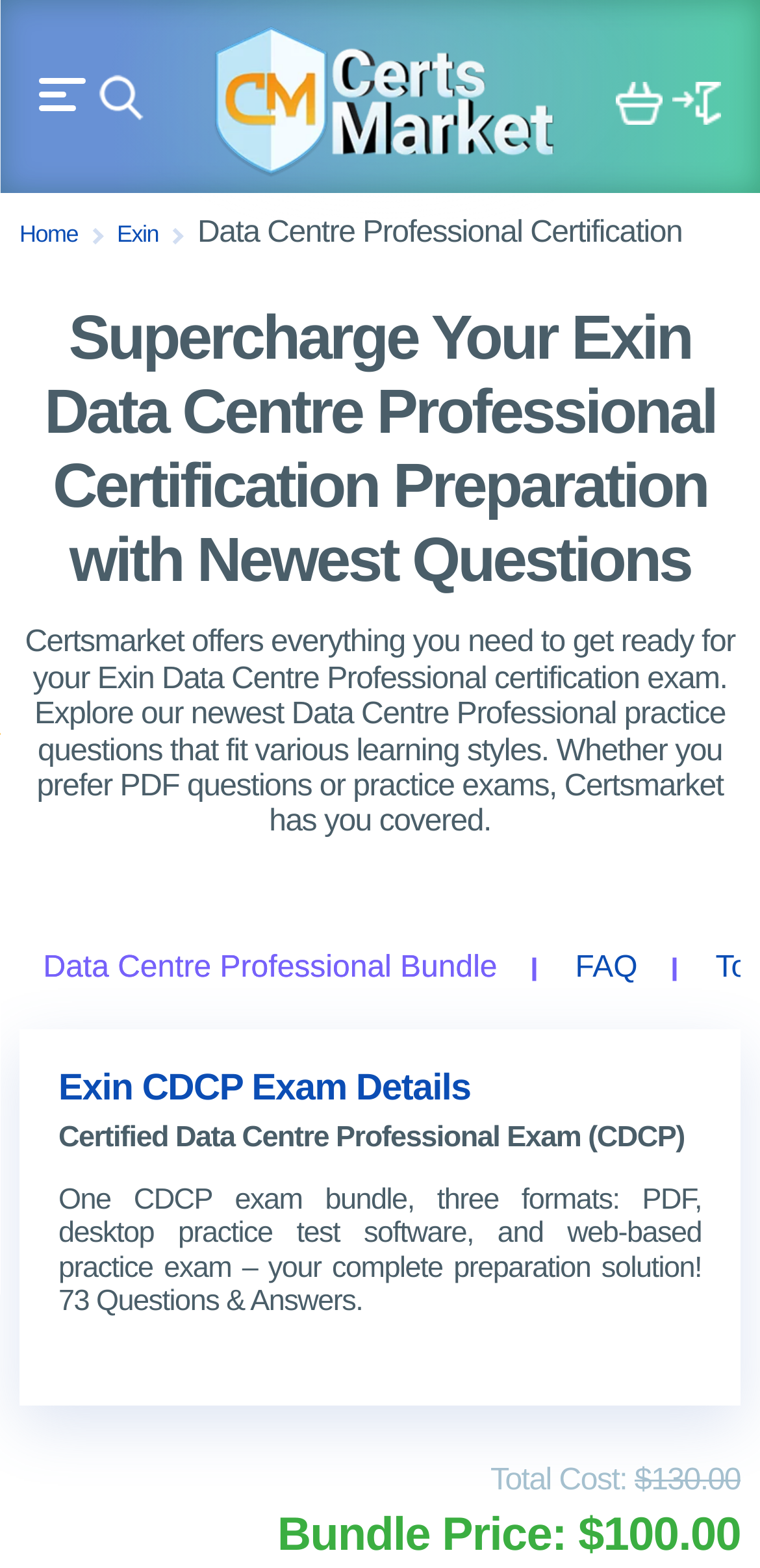Please identify the bounding box coordinates of the element I need to click to follow this instruction: "Click the menu button".

[0.051, 0.05, 0.113, 0.071]